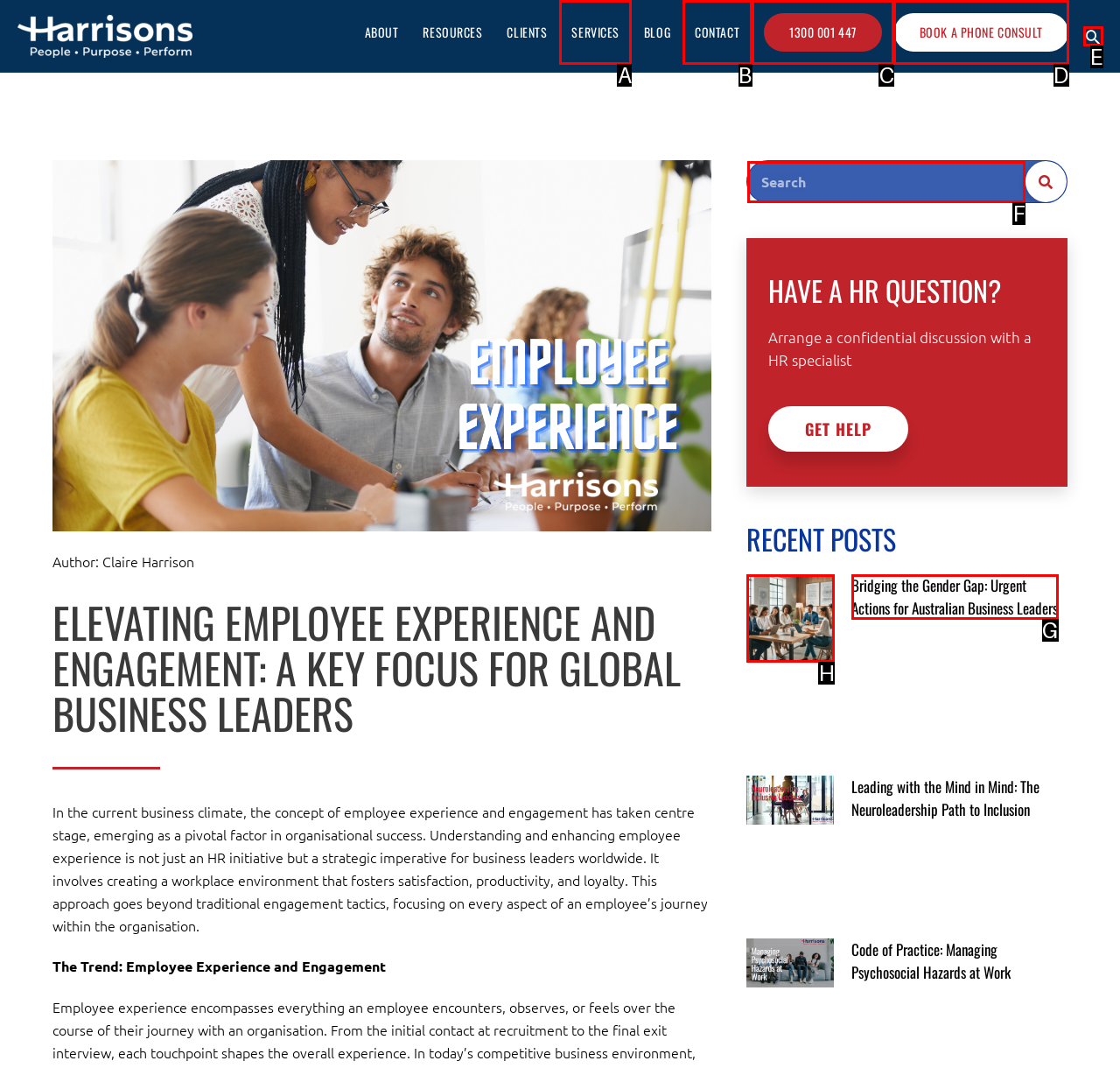Point out the HTML element I should click to achieve the following task: Read the article about diversity at work Provide the letter of the selected option from the choices.

H